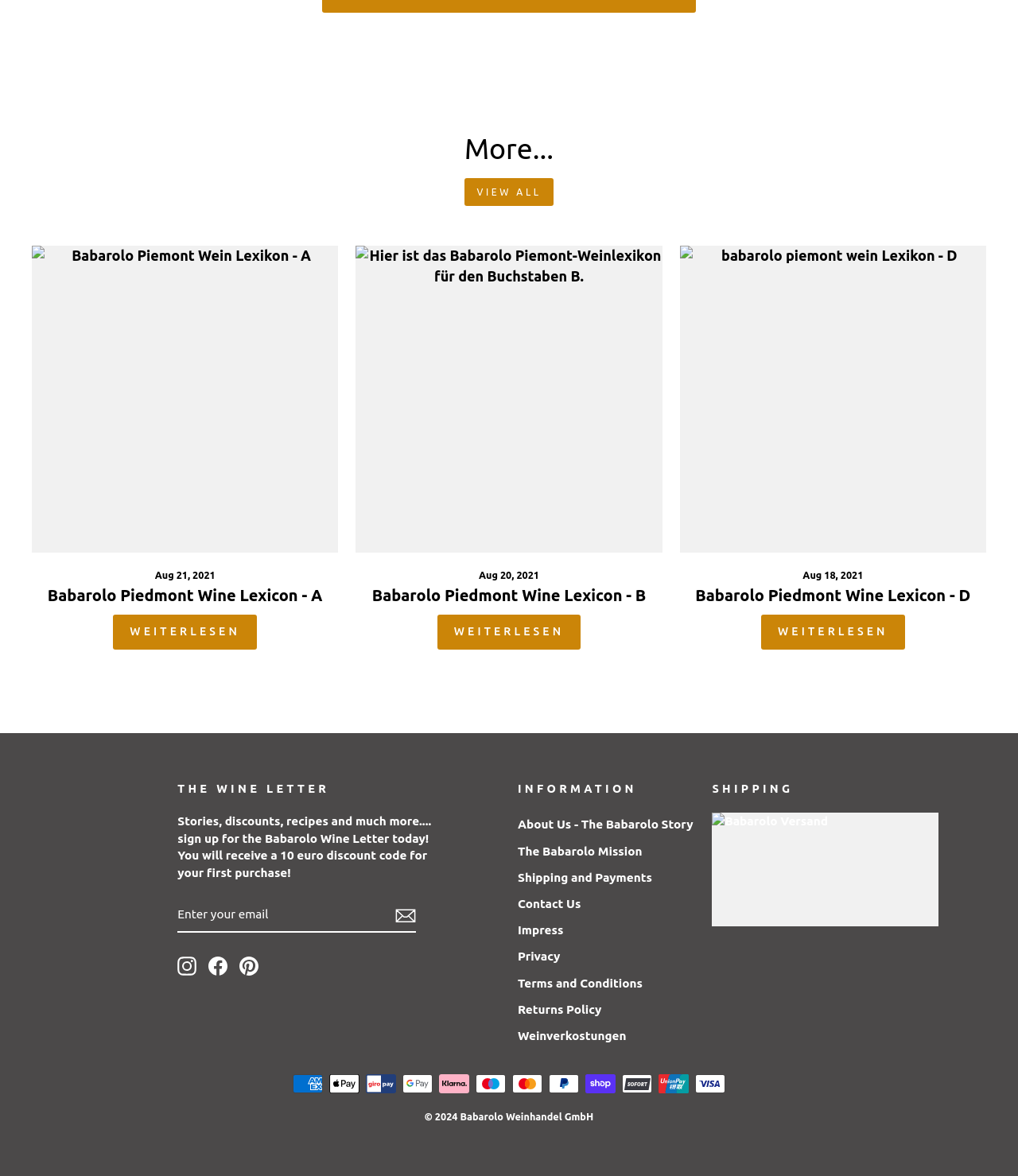How many payment methods are accepted?
Analyze the screenshot and provide a detailed answer to the question.

I counted the number of images with the names of payment methods, such as 'American Express', 'Apple Pay', and 'Visa', and found 12 of them, which are likely the accepted payment methods.